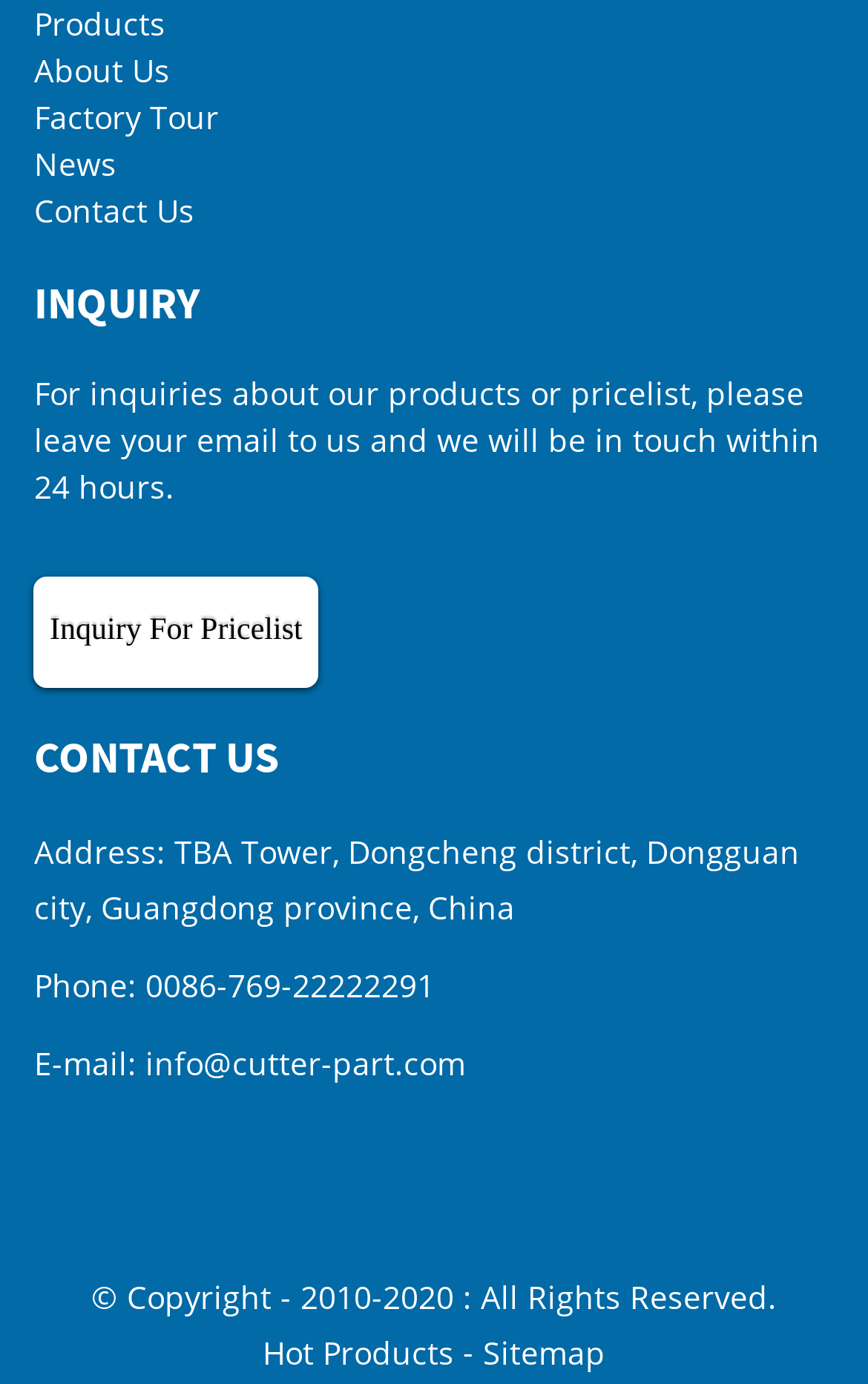Extract the bounding box coordinates for the described element: "Products". The coordinates should be represented as four float numbers between 0 and 1: [left, top, right, bottom].

[0.039, 0.0, 0.191, 0.034]